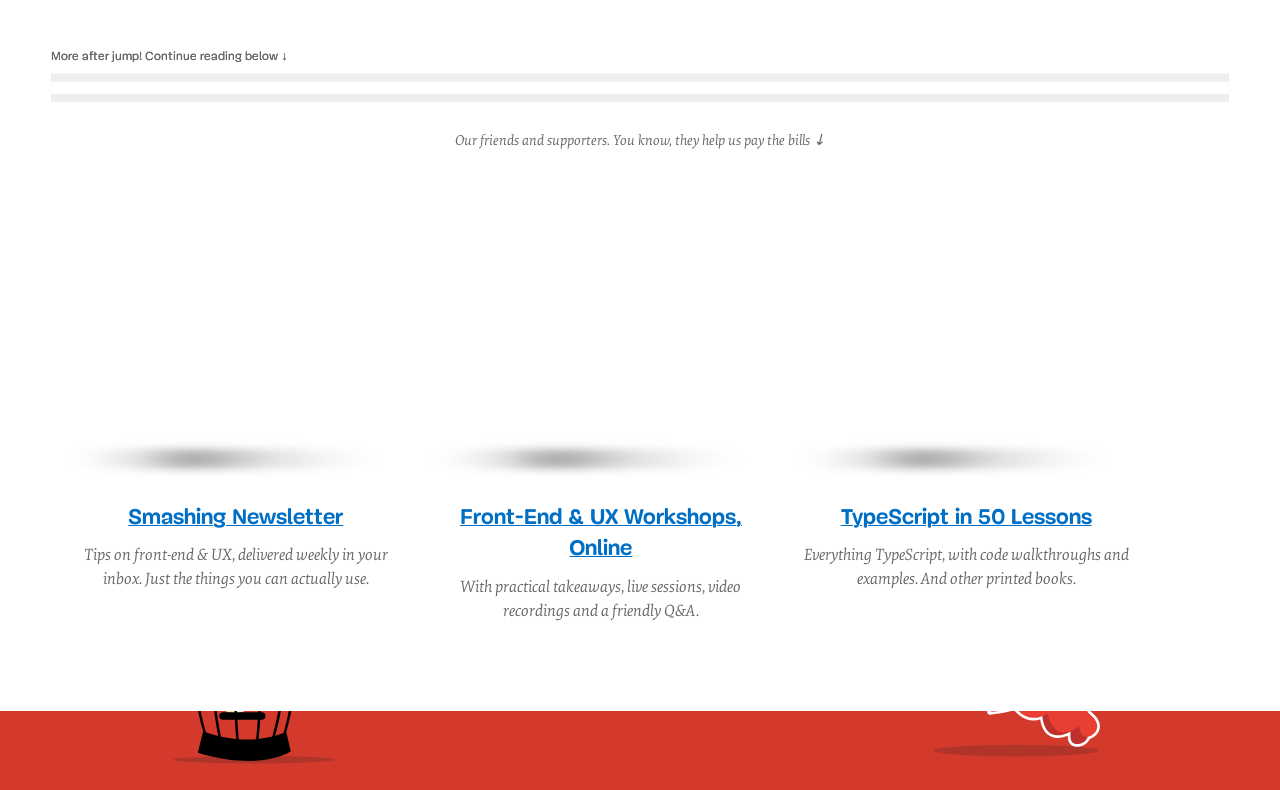Locate the bounding box coordinates of the region to be clicked to comply with the following instruction: "Subscribe to Smashing Newsletter". The coordinates must be four float numbers between 0 and 1, in the form [left, top, right, bottom].

[0.129, 0.565, 0.254, 0.613]